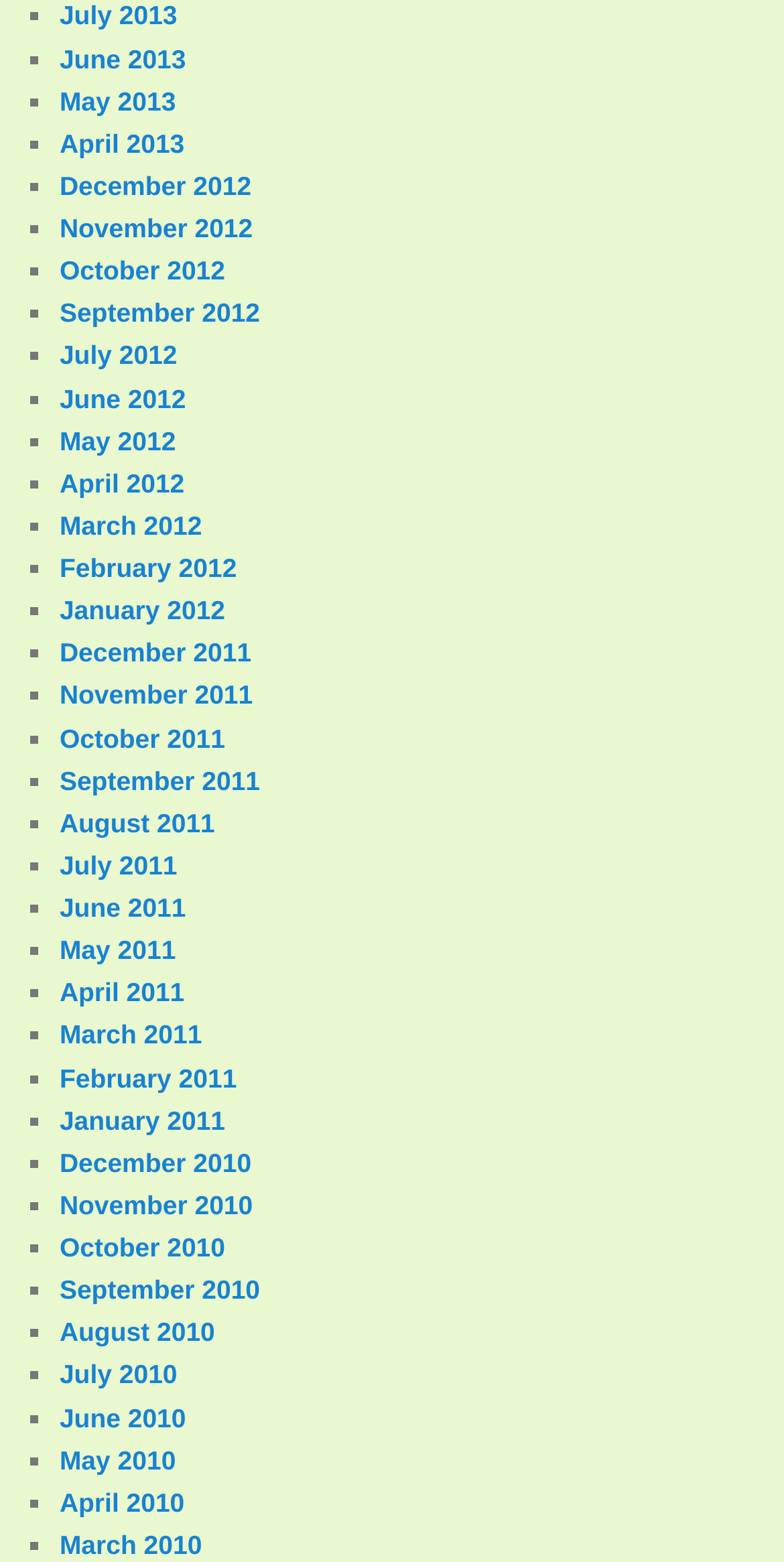What is the latest month listed?
Based on the image, provide your answer in one word or phrase.

July 2013